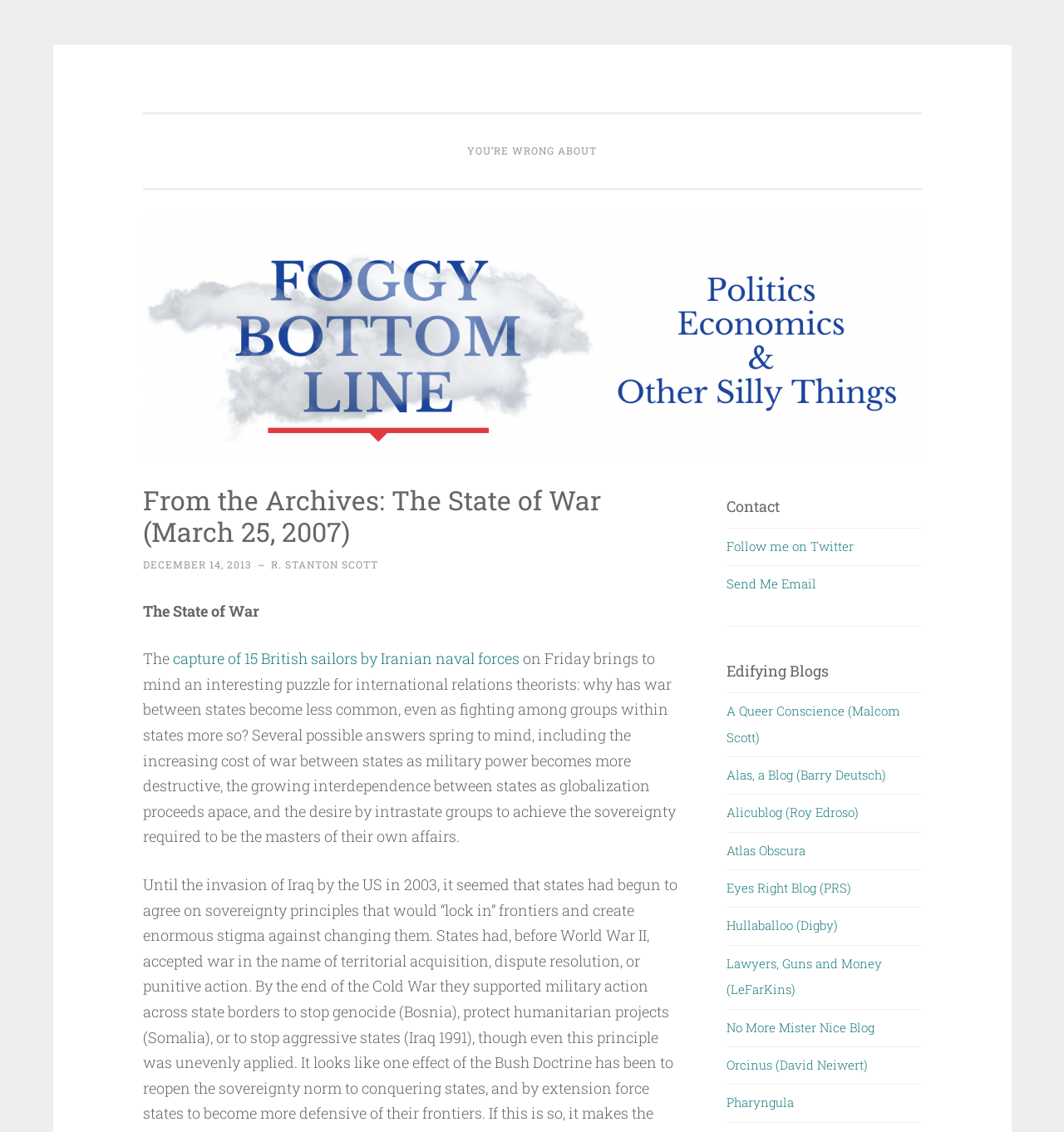Please find the bounding box coordinates for the clickable element needed to perform this instruction: "Follow the author on Twitter".

[0.683, 0.475, 0.803, 0.49]